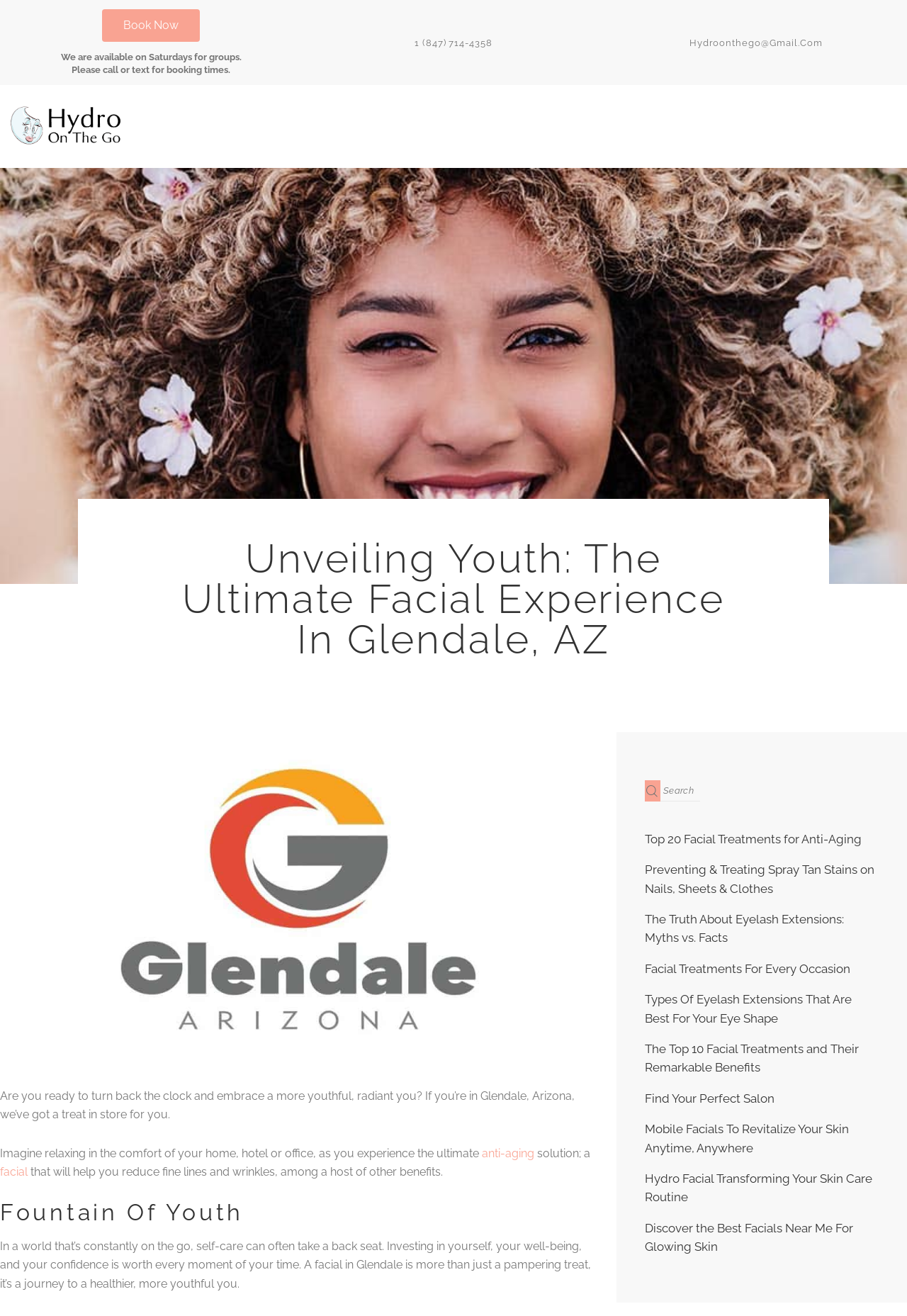Identify the bounding box coordinates of the region I need to click to complete this instruction: "Visit Facebook page".

None